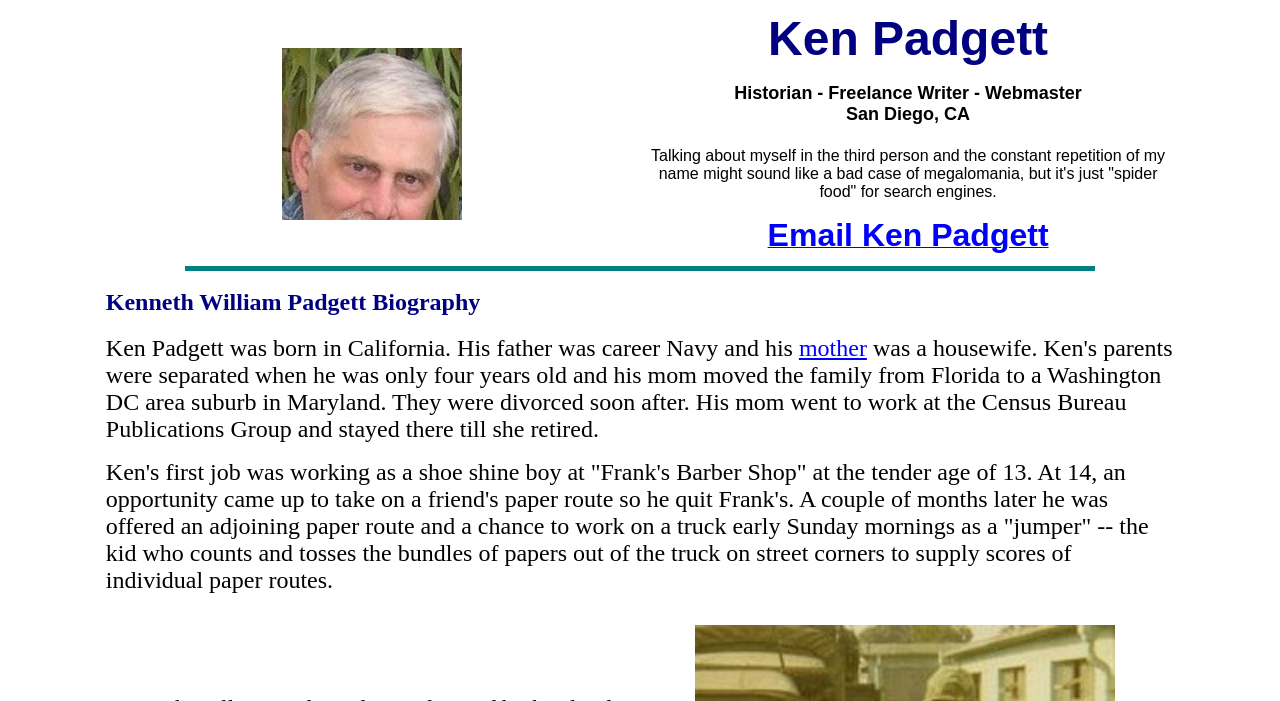Locate and provide the bounding box coordinates for the HTML element that matches this description: "Email Ken Padgett".

[0.6, 0.33, 0.819, 0.355]